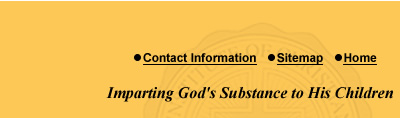Please provide a one-word or short phrase answer to the question:
What is the purpose of the tagline in the header section?

To emphasize the institute's mission